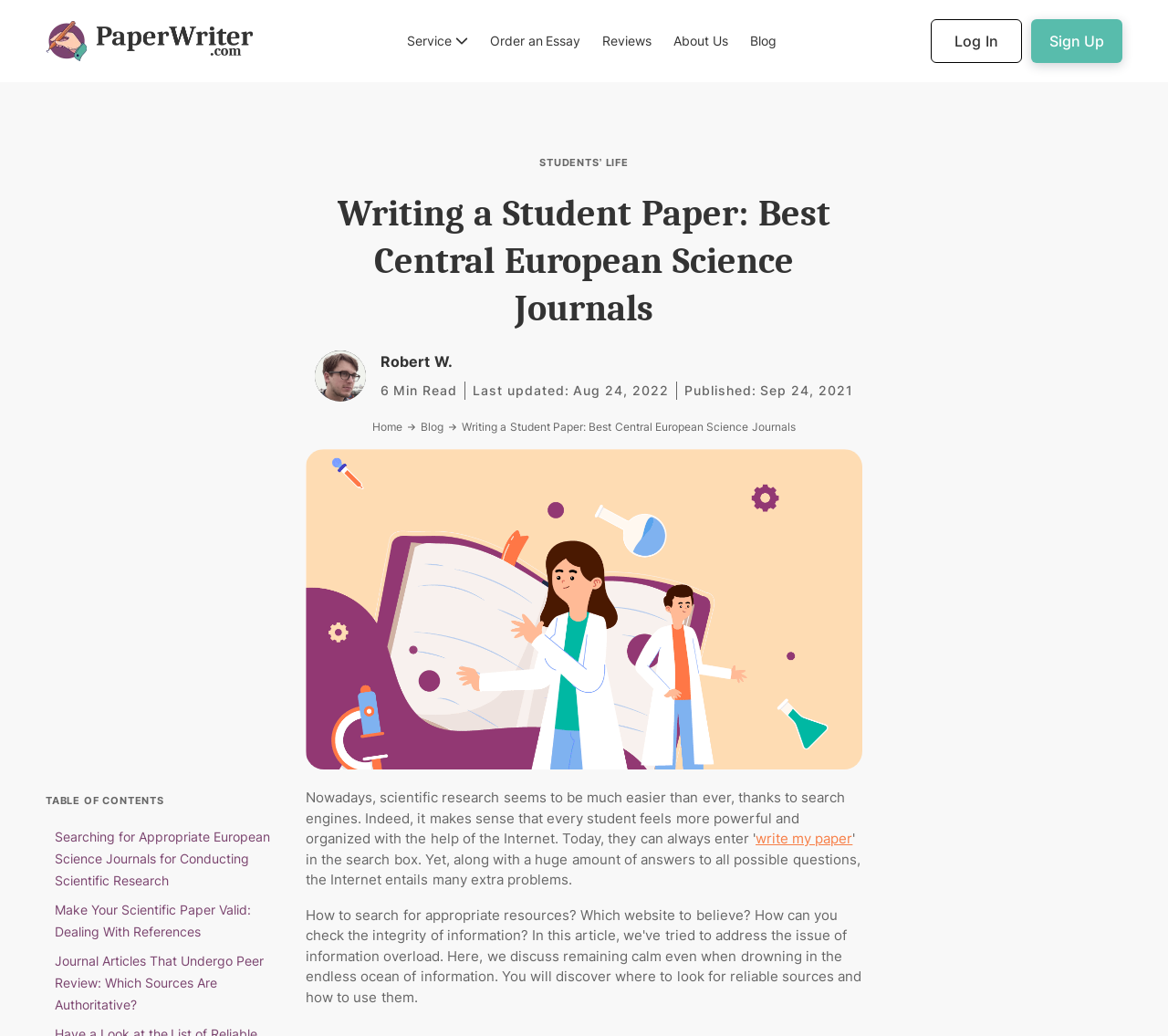Please respond in a single word or phrase: 
Who is the author of the article?

Robert W.